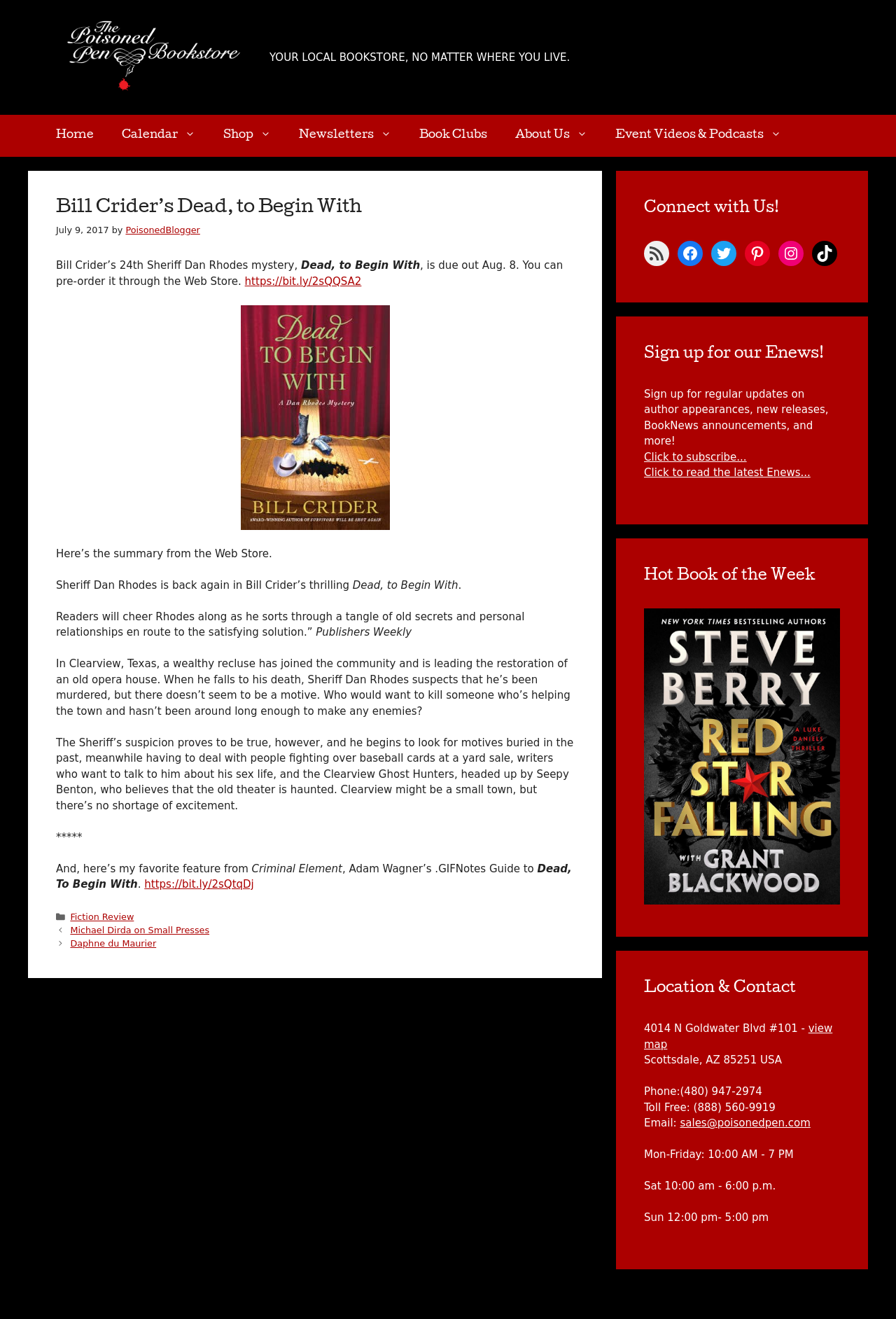Locate the bounding box coordinates of the area you need to click to fulfill this instruction: 'visit about us page'. The coordinates must be in the form of four float numbers ranging from 0 to 1: [left, top, right, bottom].

None